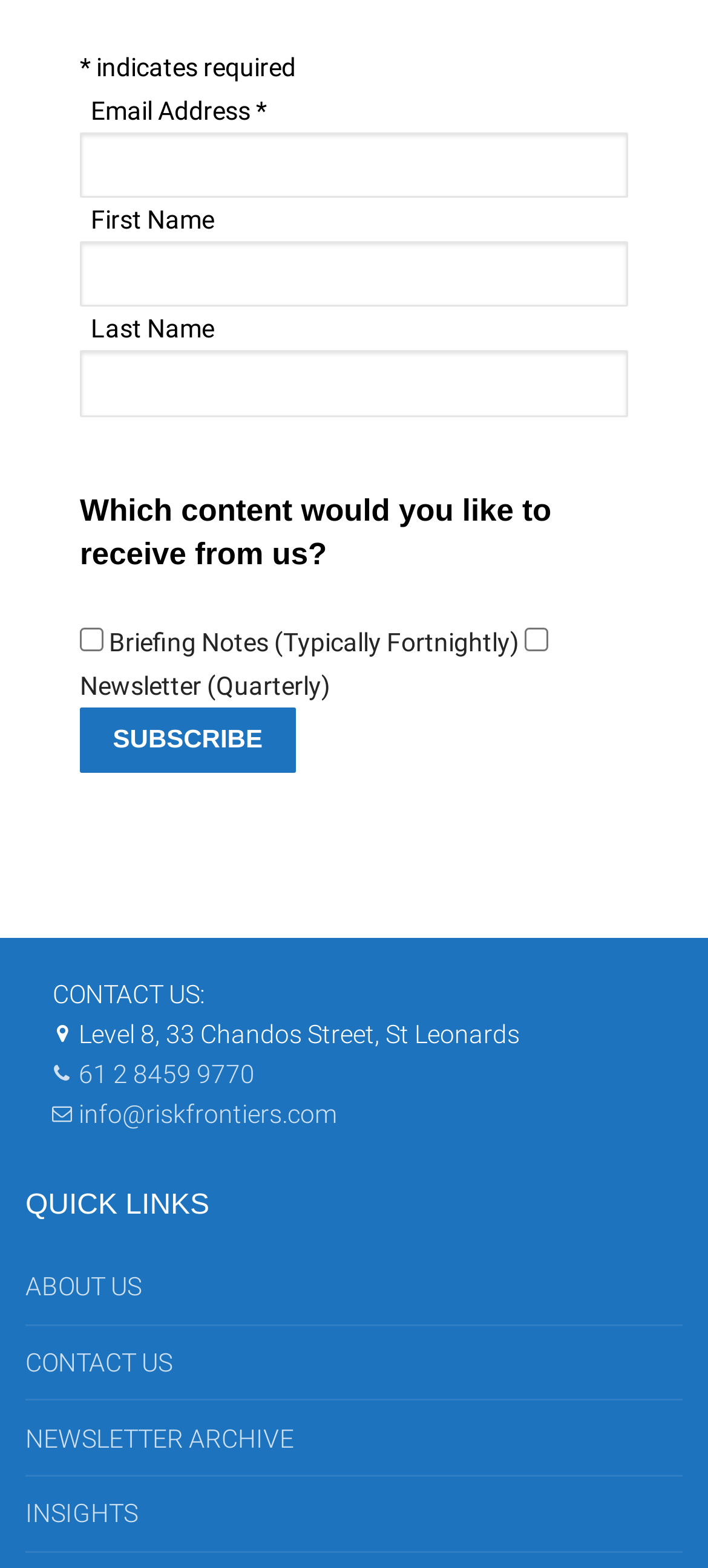Locate the bounding box coordinates of the area to click to fulfill this instruction: "Enter email address". The bounding box should be presented as four float numbers between 0 and 1, in the order [left, top, right, bottom].

[0.113, 0.084, 0.887, 0.126]